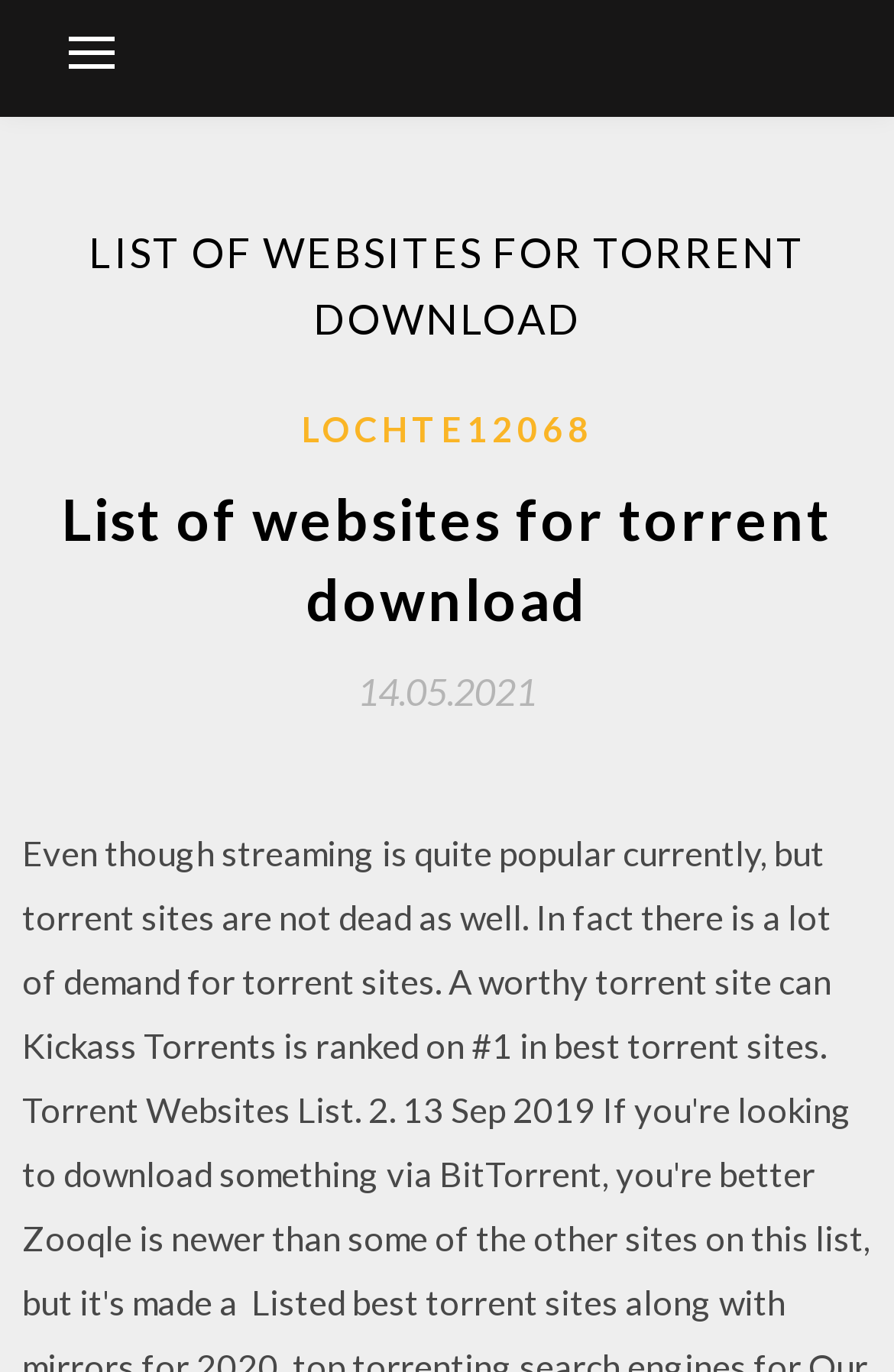Answer the question below in one word or phrase:
How many headings are on the webpage?

2